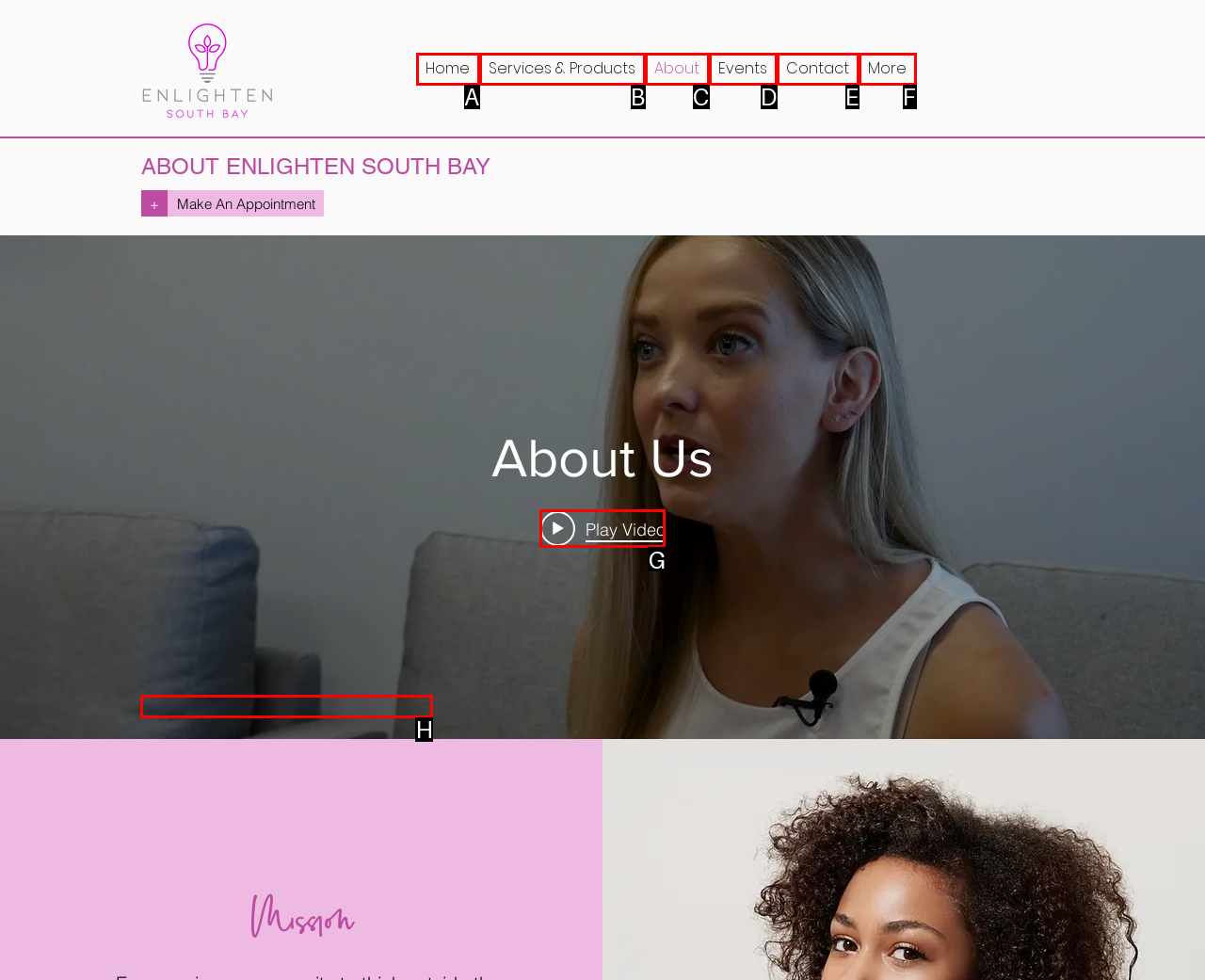Indicate the HTML element to be clicked to accomplish this task: Learn about vaginal rejuvenation Respond using the letter of the correct option.

H